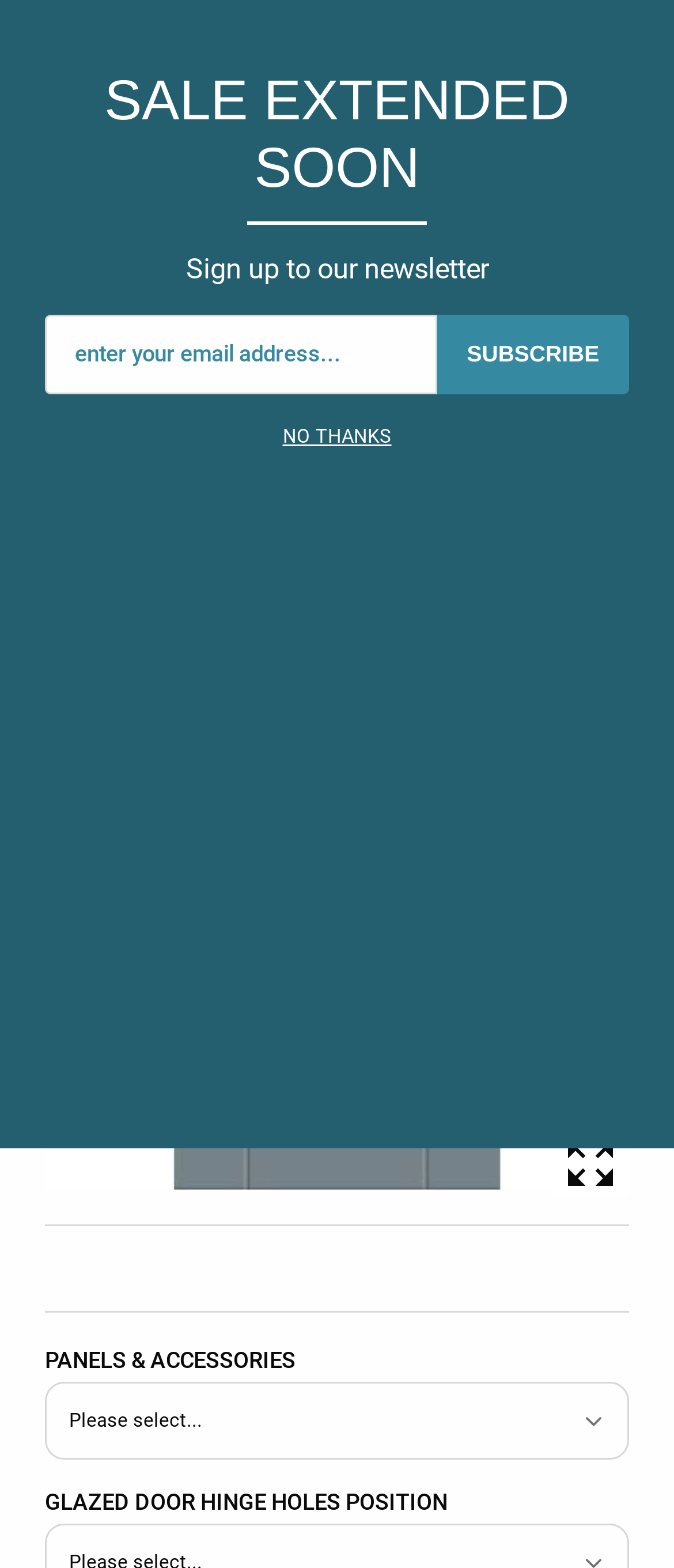What is the text of the alert message?
From the image, respond using a single word or phrase.

SALE EXTENDED SOON